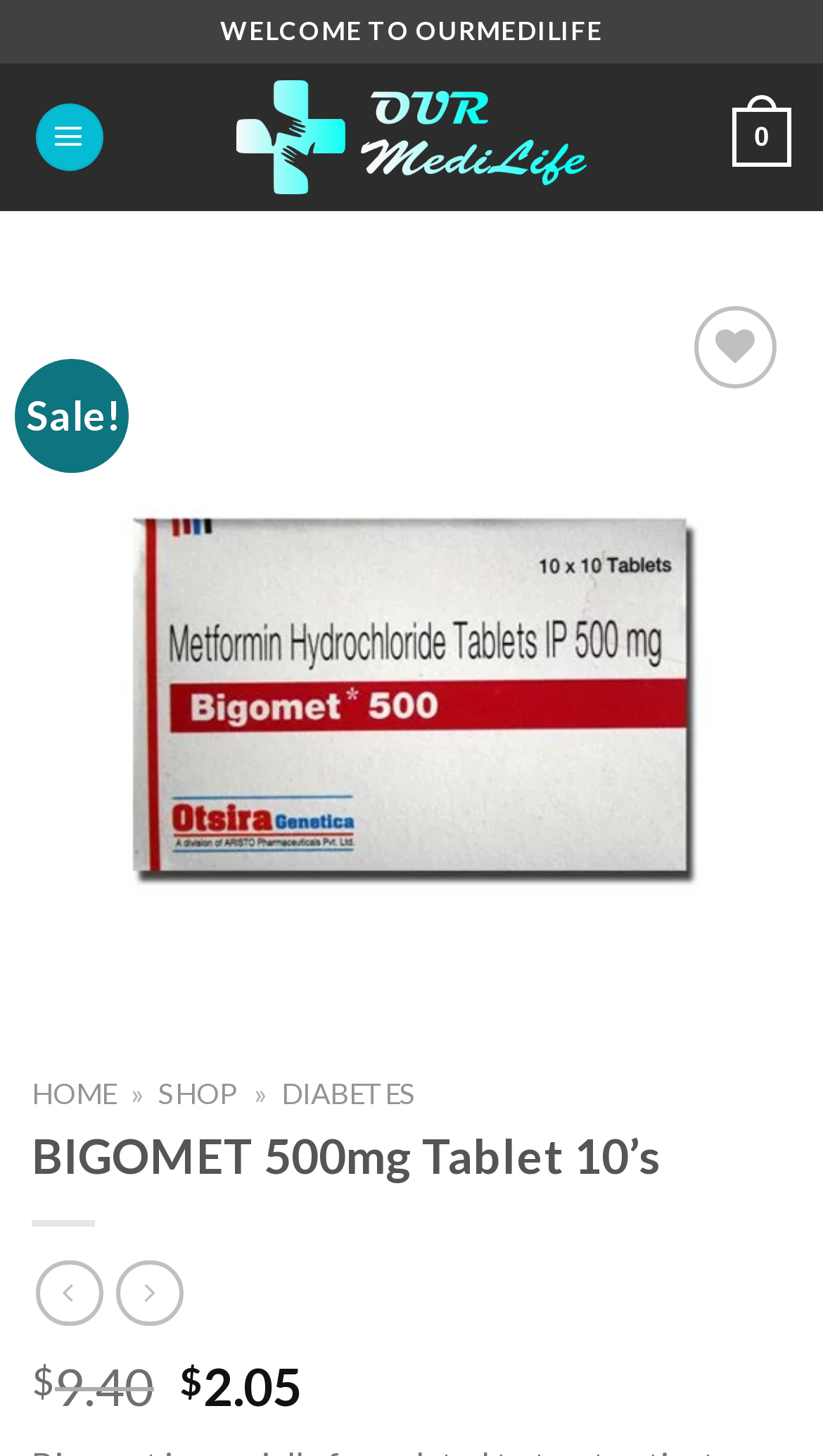Analyze the image and give a detailed response to the question:
What is the sale indicator?

I found the sale indicator by looking at the static text 'Sale!' which is located in a layout table, indicating that the product is on sale.